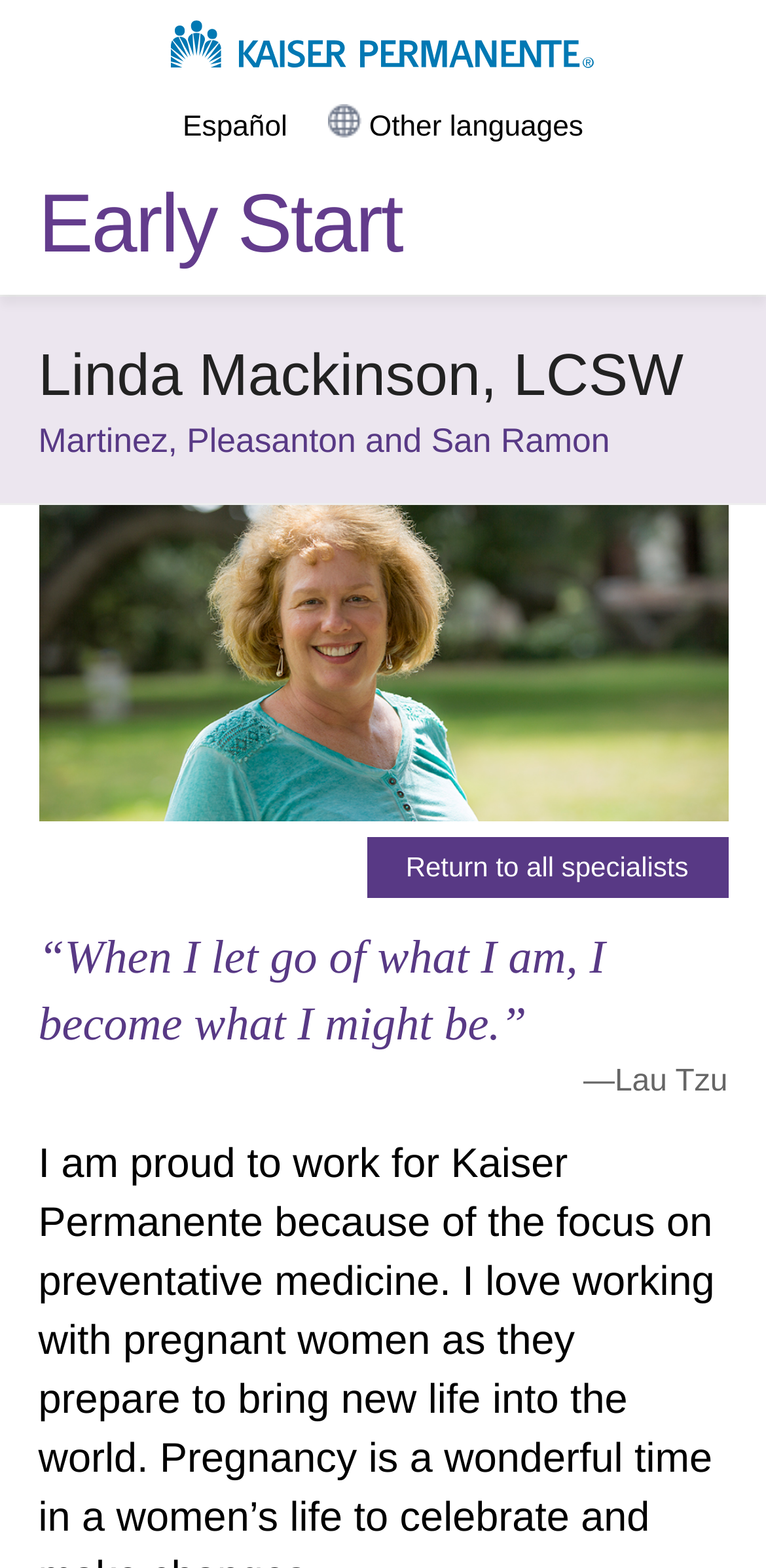How many locations does the specialist serve?
Ensure your answer is thorough and detailed.

The locations served by the specialist are mentioned in the static text element, which says 'Martinez, Pleasanton and San Ramon'. There are three locations mentioned, so the answer is three.